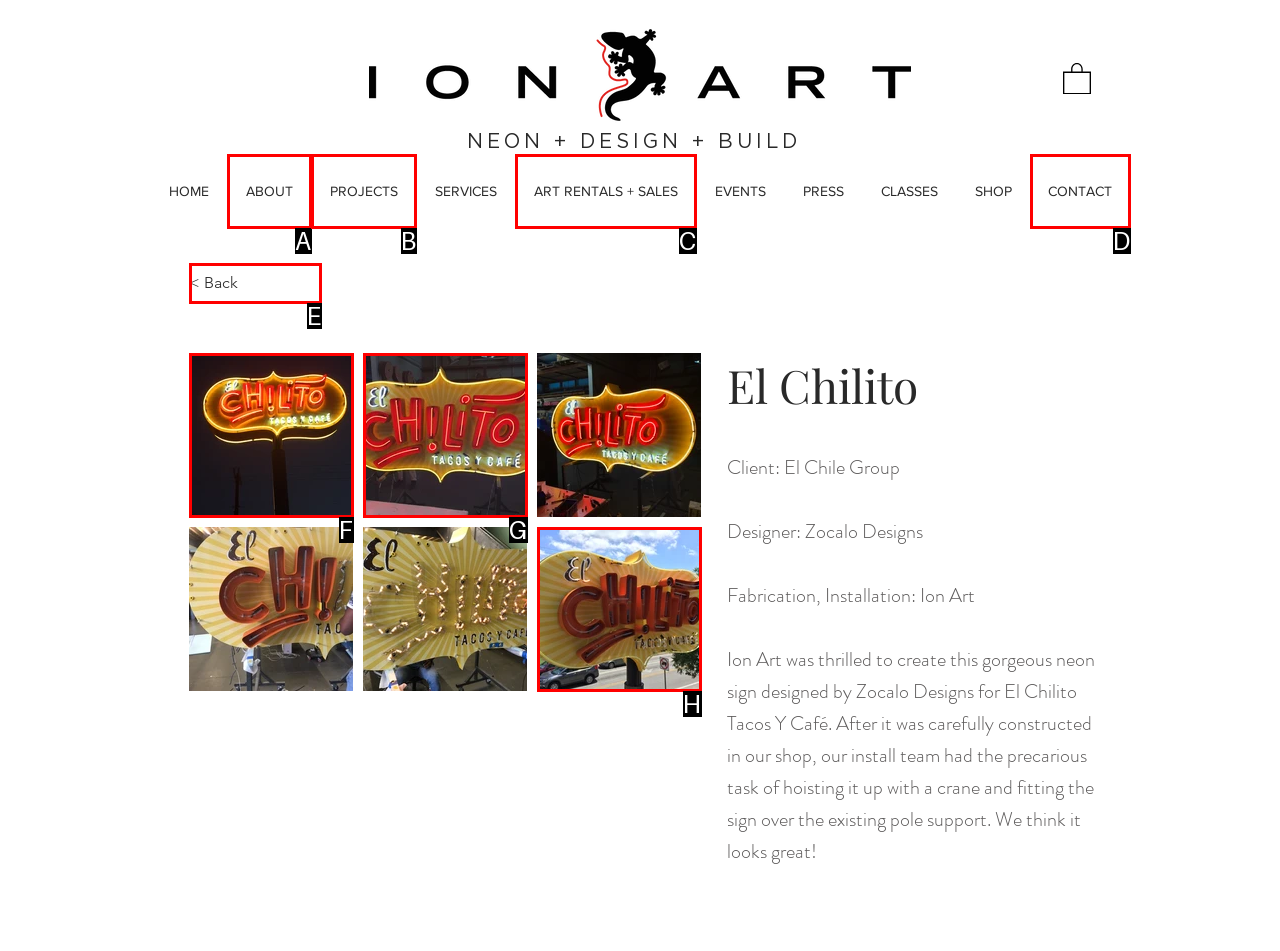Identify the letter of the option that best matches the following description: < Back. Respond with the letter directly.

E